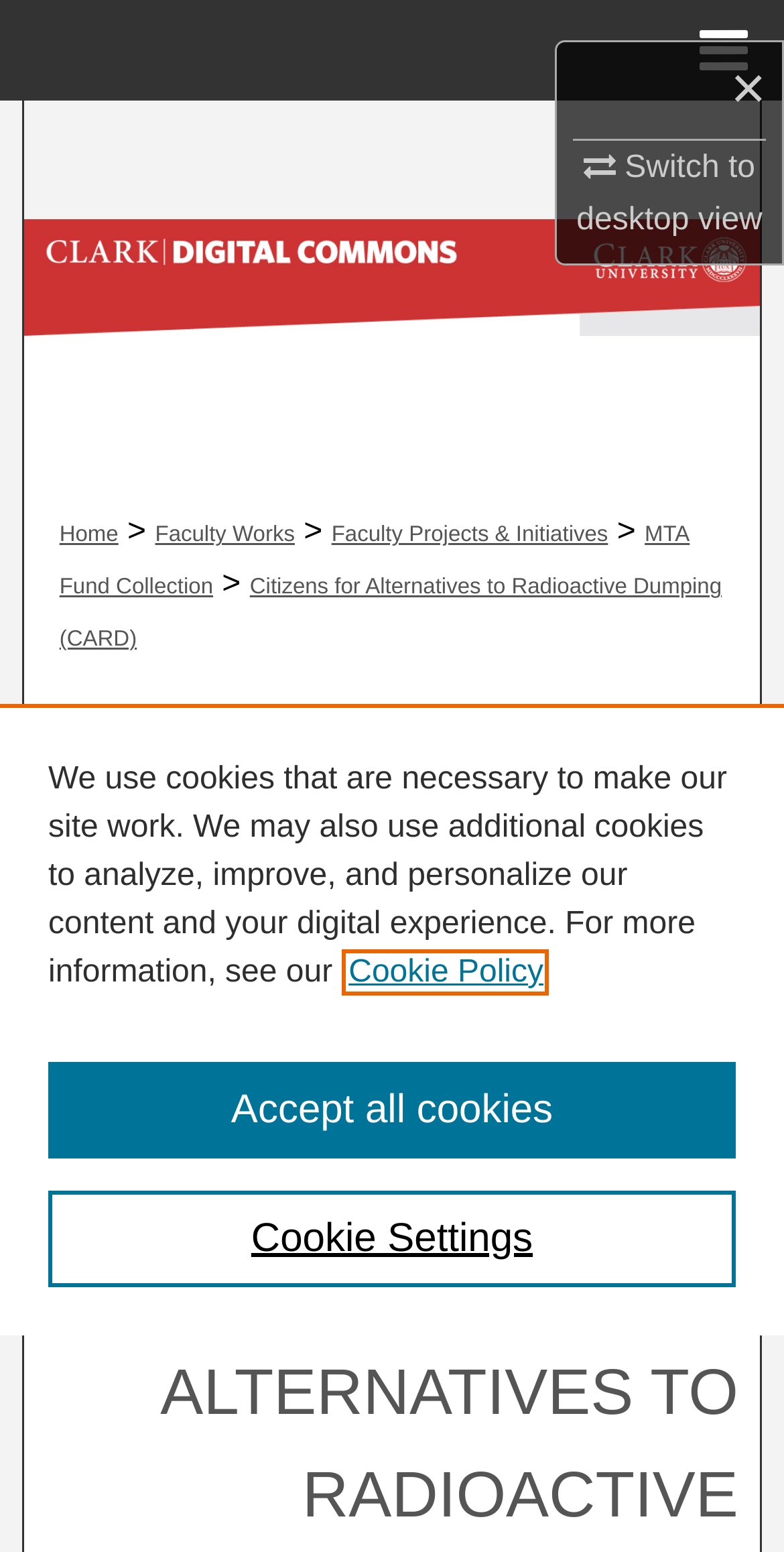Give a short answer using one word or phrase for the question:
What is the purpose of the cookie banner?

To inform about cookie usage